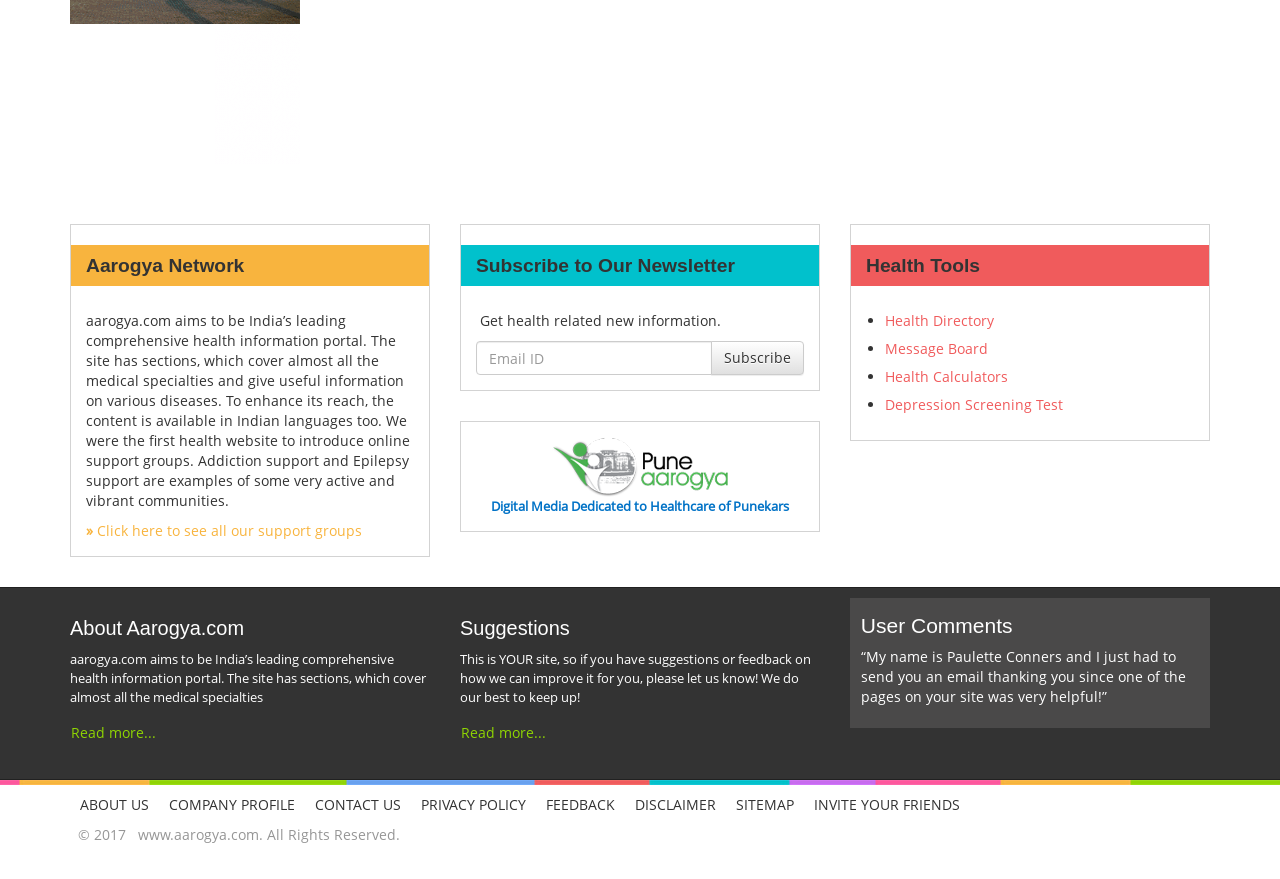What is the name of the health directory?
Please provide a single word or phrase in response based on the screenshot.

Health Directory